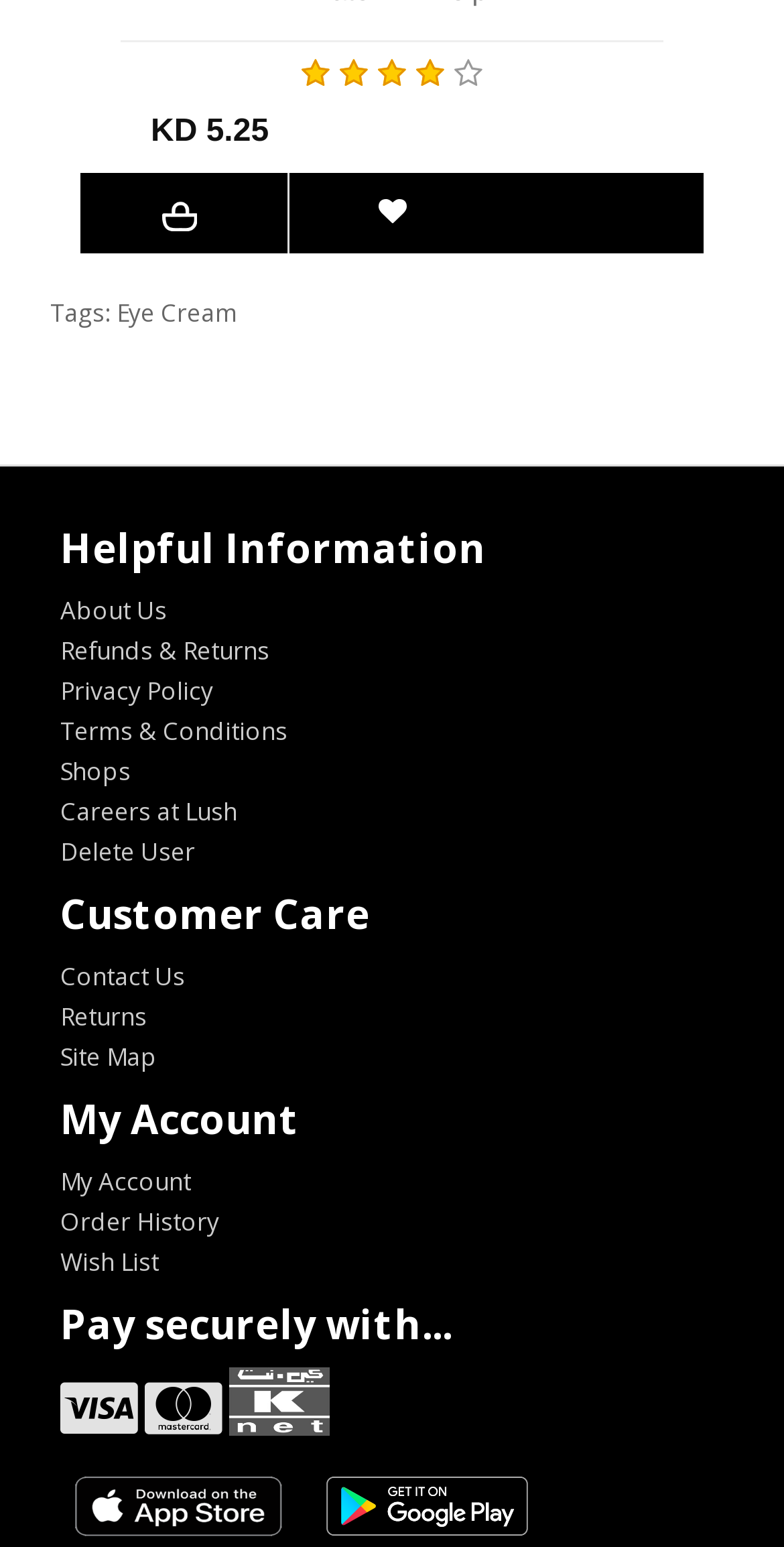What is the last link at the bottom of the webpage?
Based on the image, please offer an in-depth response to the question.

The last link at the bottom of the webpage is 'Play Store' with bounding box coordinates [0.396, 0.961, 0.692, 0.983].